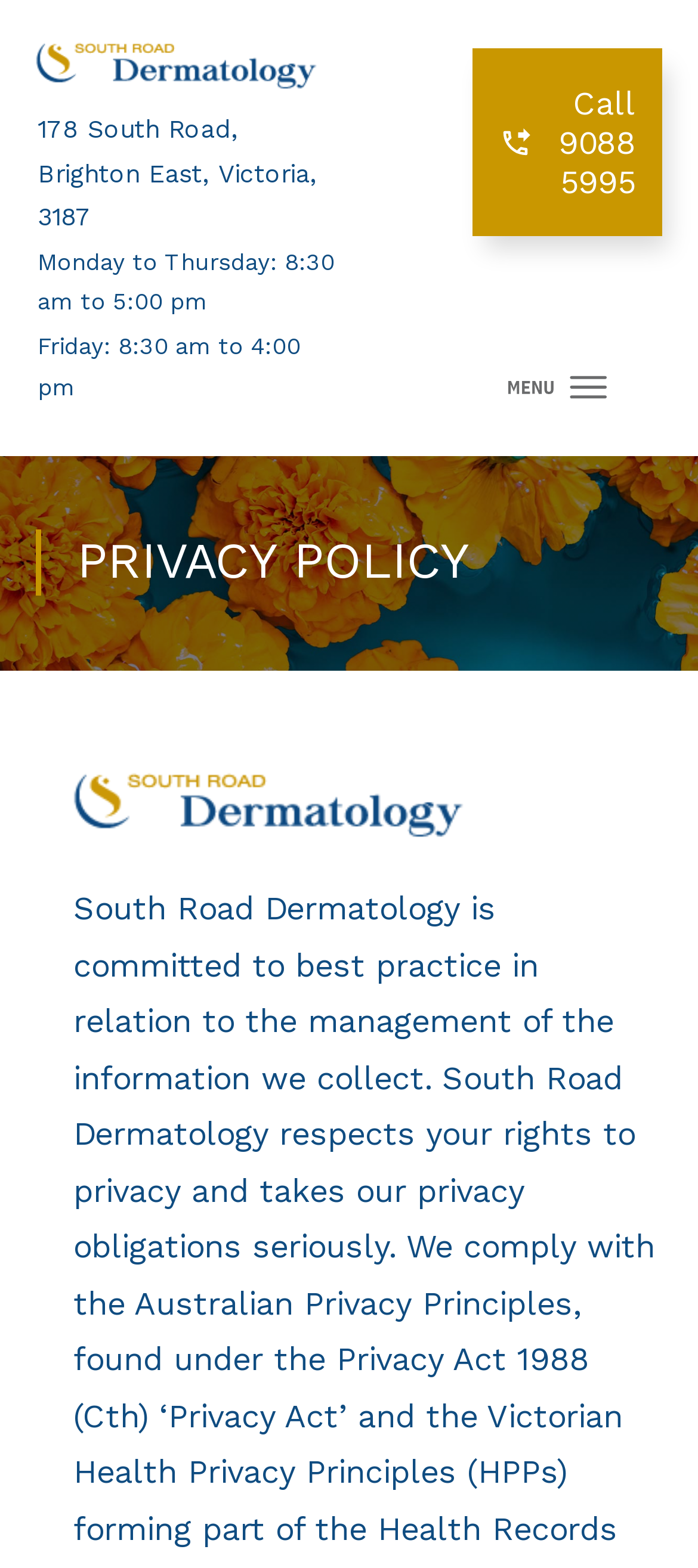Respond to the following question with a brief word or phrase:
What are the hours of operation on Fridays?

8:30 am to 4:00 pm